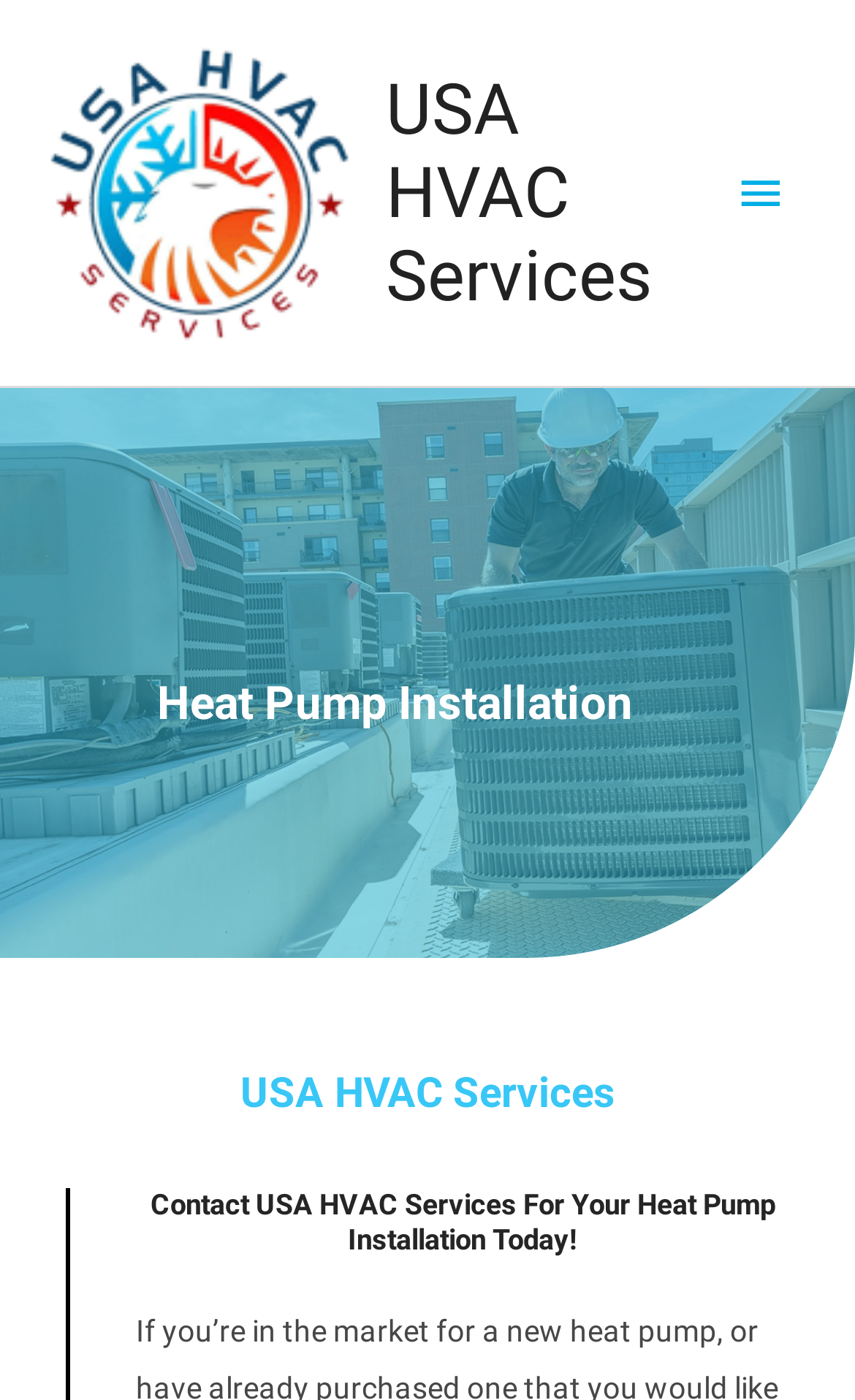From the webpage screenshot, predict the bounding box coordinates (top-left x, top-left y, bottom-right x, bottom-right y) for the UI element described here: USA HVAC Services

[0.451, 0.048, 0.764, 0.228]